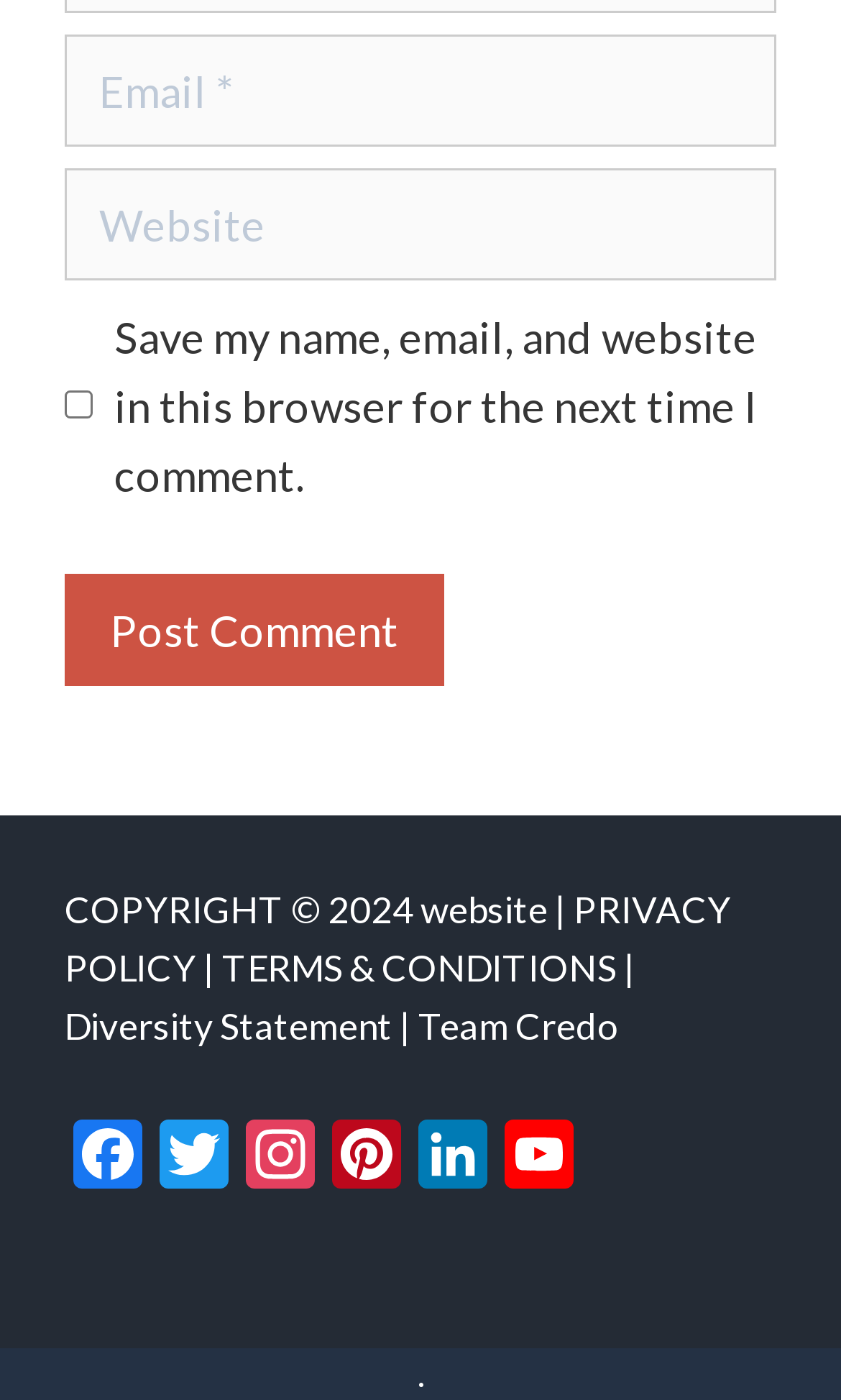Please locate the UI element described by "PRIVACY POLICY" and provide its bounding box coordinates.

[0.077, 0.633, 0.869, 0.707]